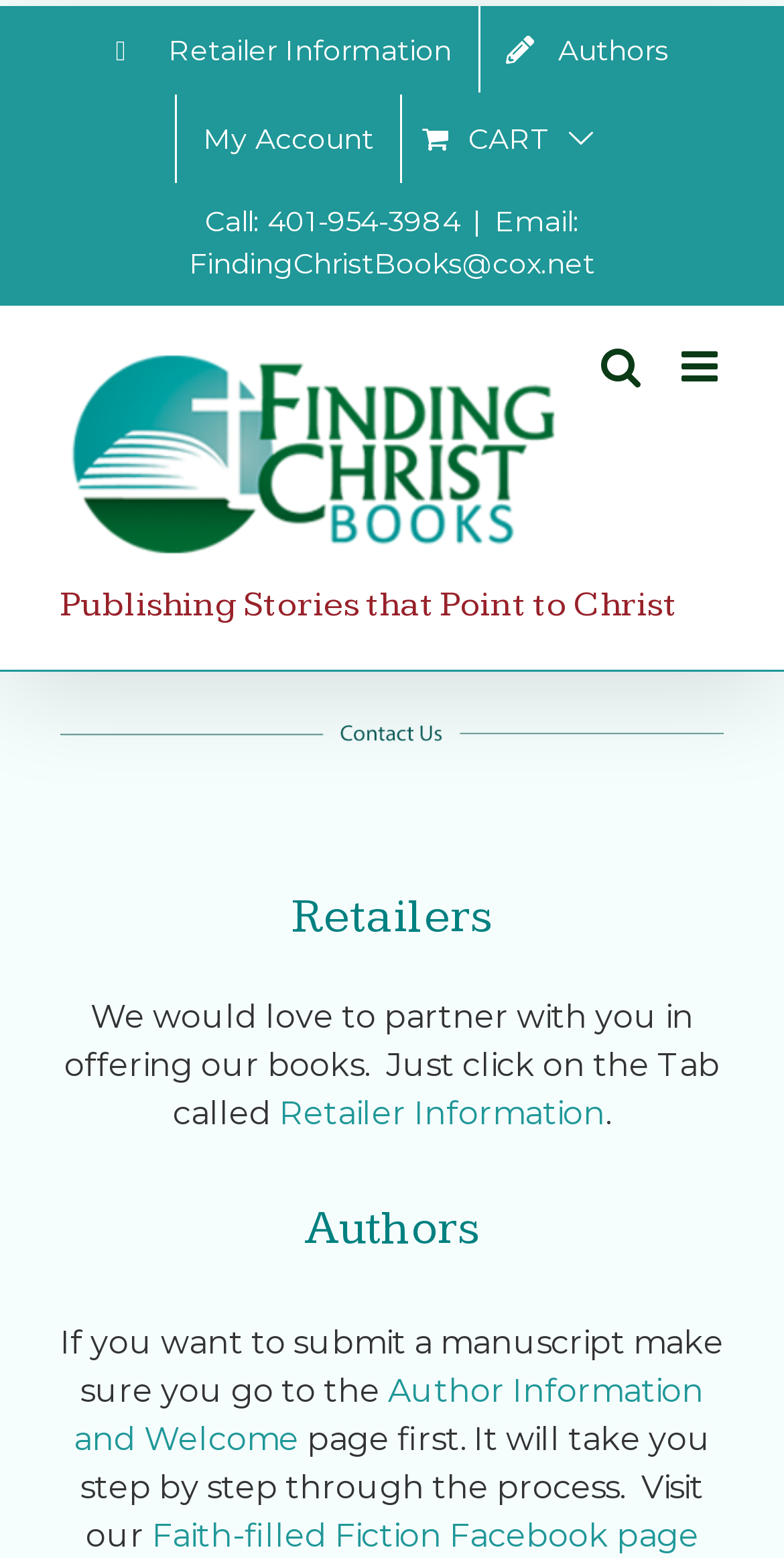What is the name of the Facebook page mentioned on the webpage?
Look at the image and answer the question with a single word or phrase.

Faith-filled Fiction Facebook page